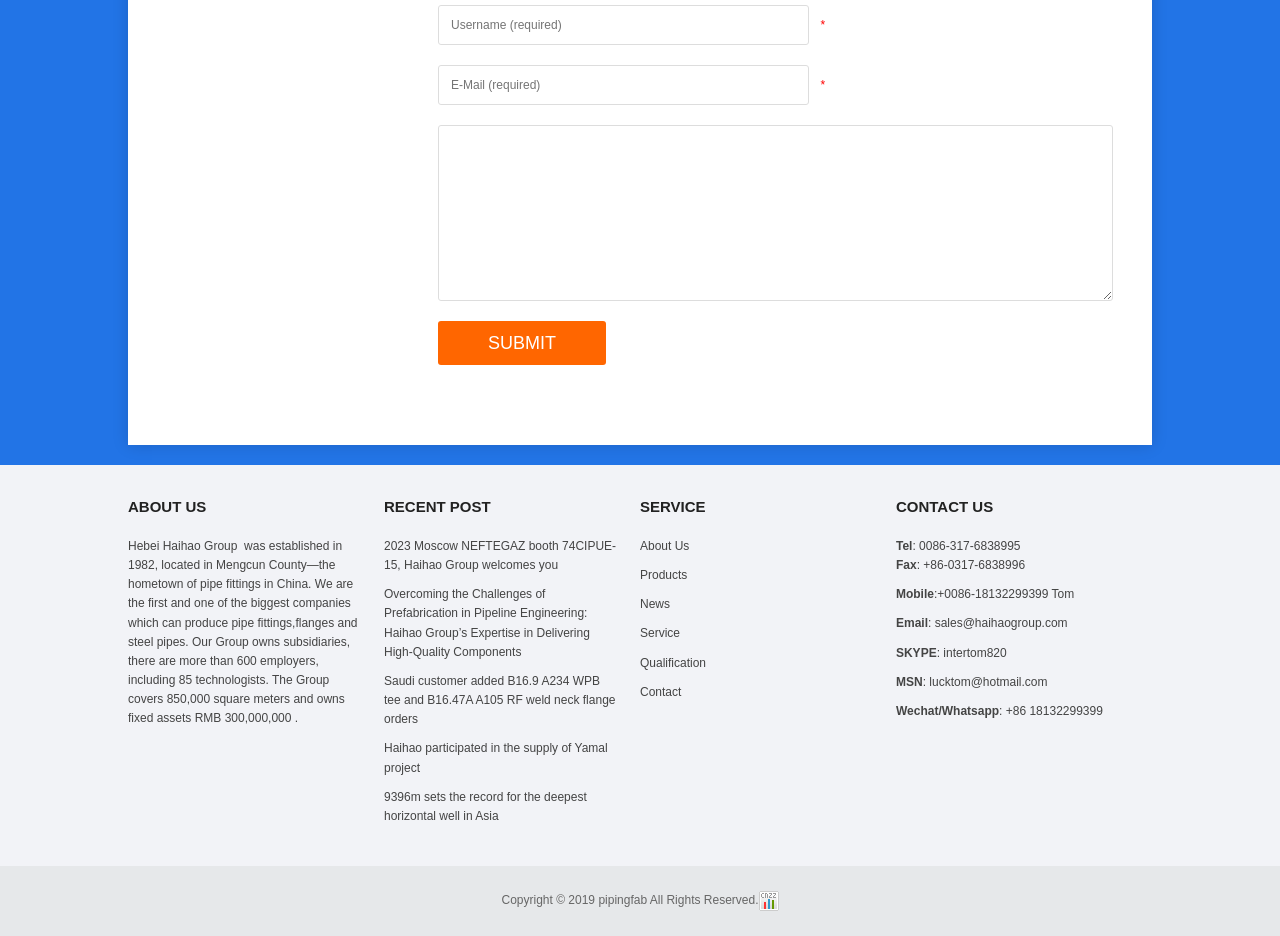Identify the bounding box coordinates of the HTML element based on this description: "0".

None